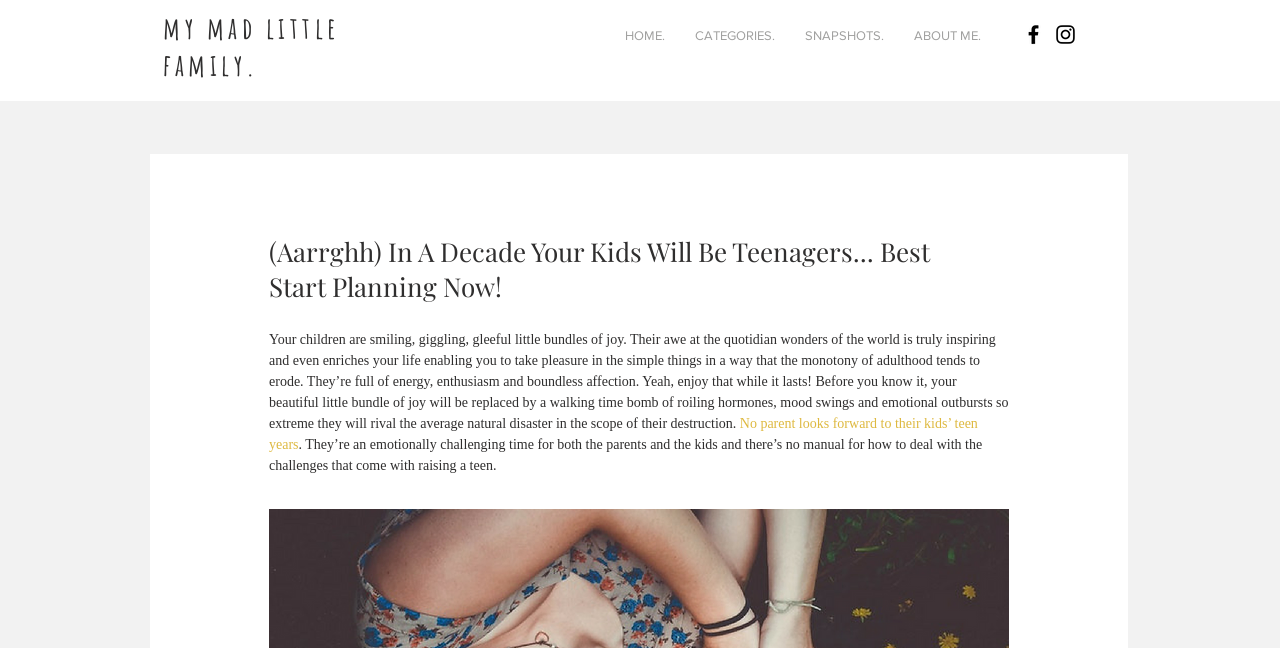Extract the main headline from the webpage and generate its text.

my mad little family.